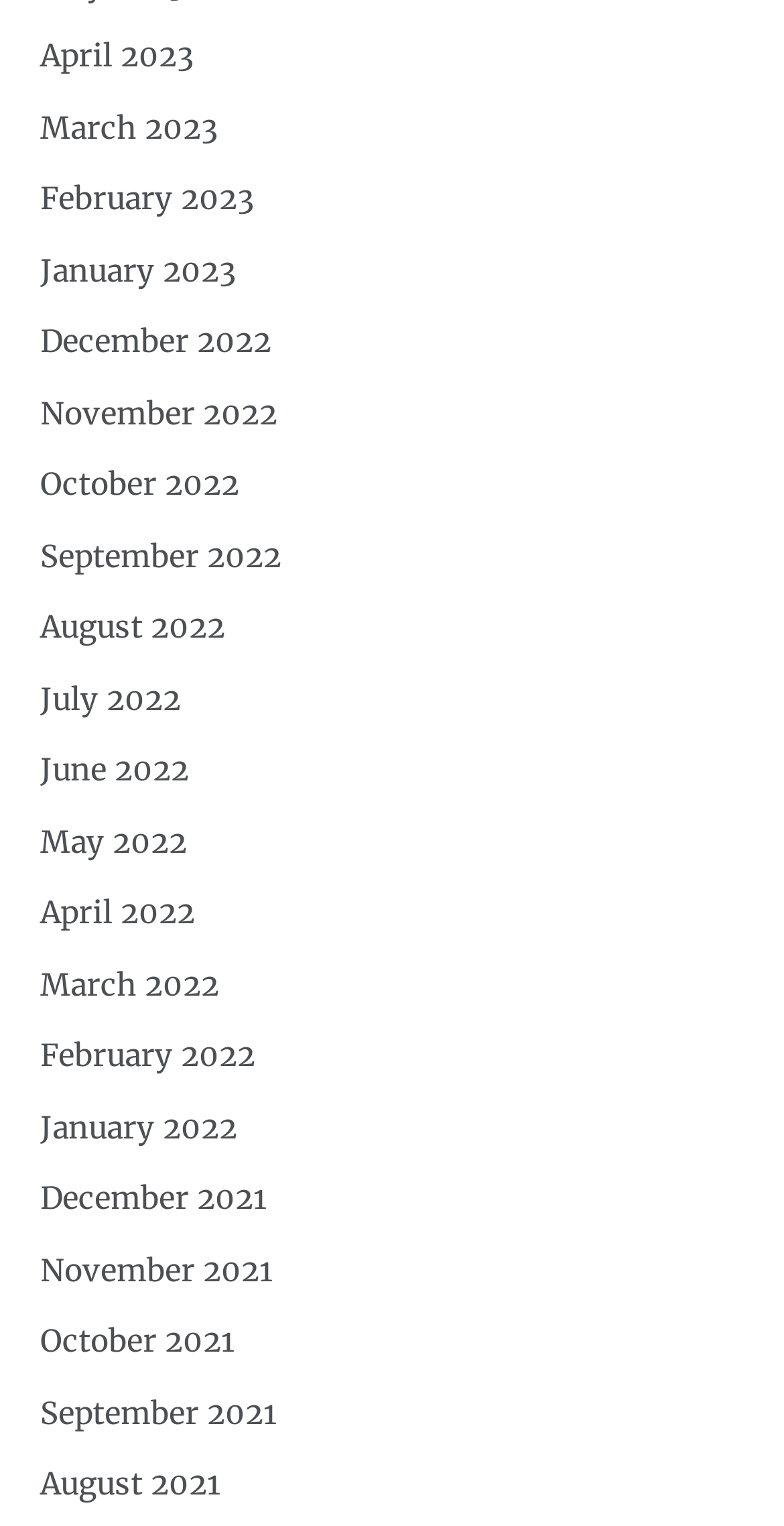Provide the bounding box coordinates for the UI element described in this sentence: "November 2022". The coordinates should be four float values between 0 and 1, i.e., [left, top, right, bottom].

[0.051, 0.258, 0.354, 0.283]